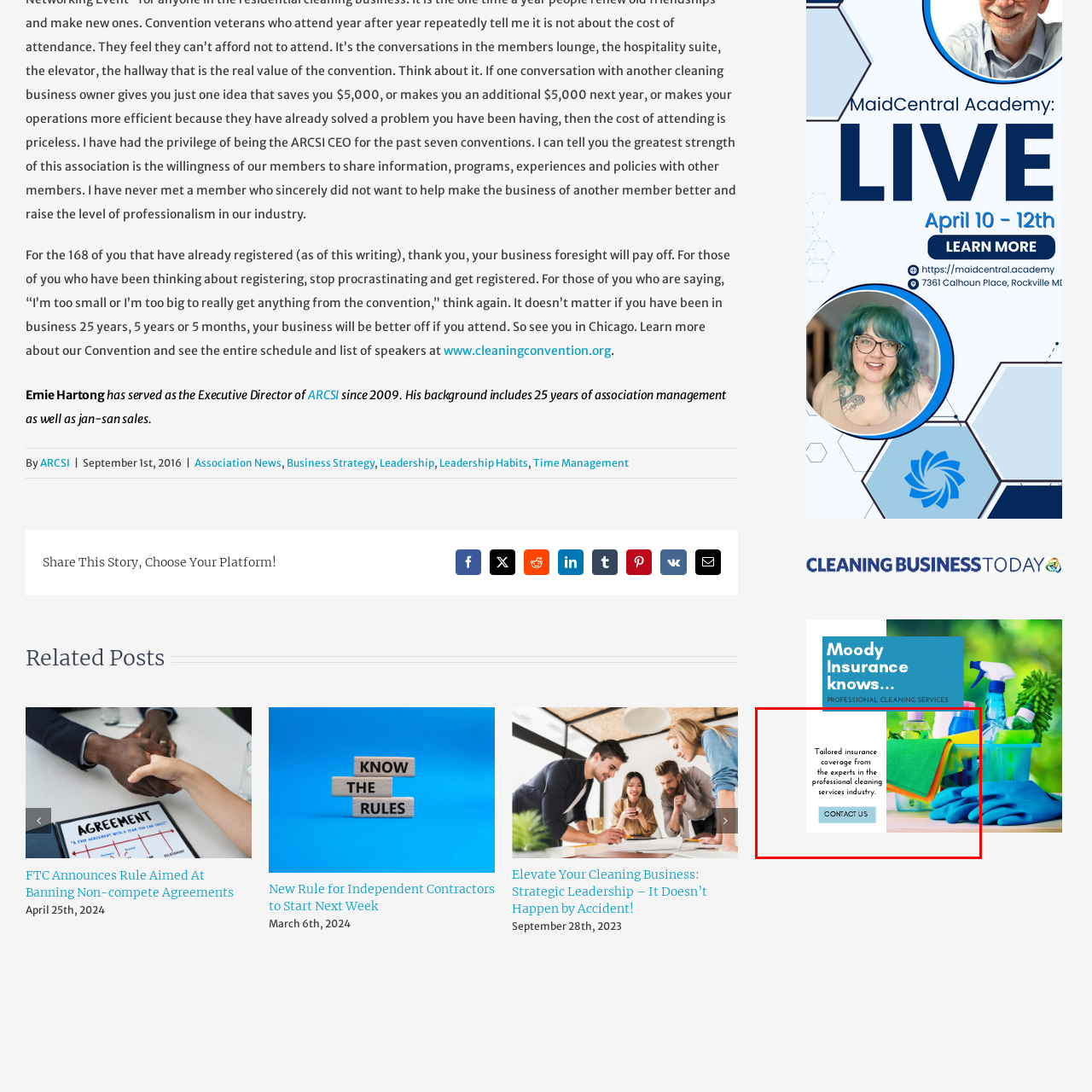What type of atmosphere is created by the cleaning tools?
Inspect the image within the red bounding box and answer concisely using one word or a short phrase.

Colorful and inviting